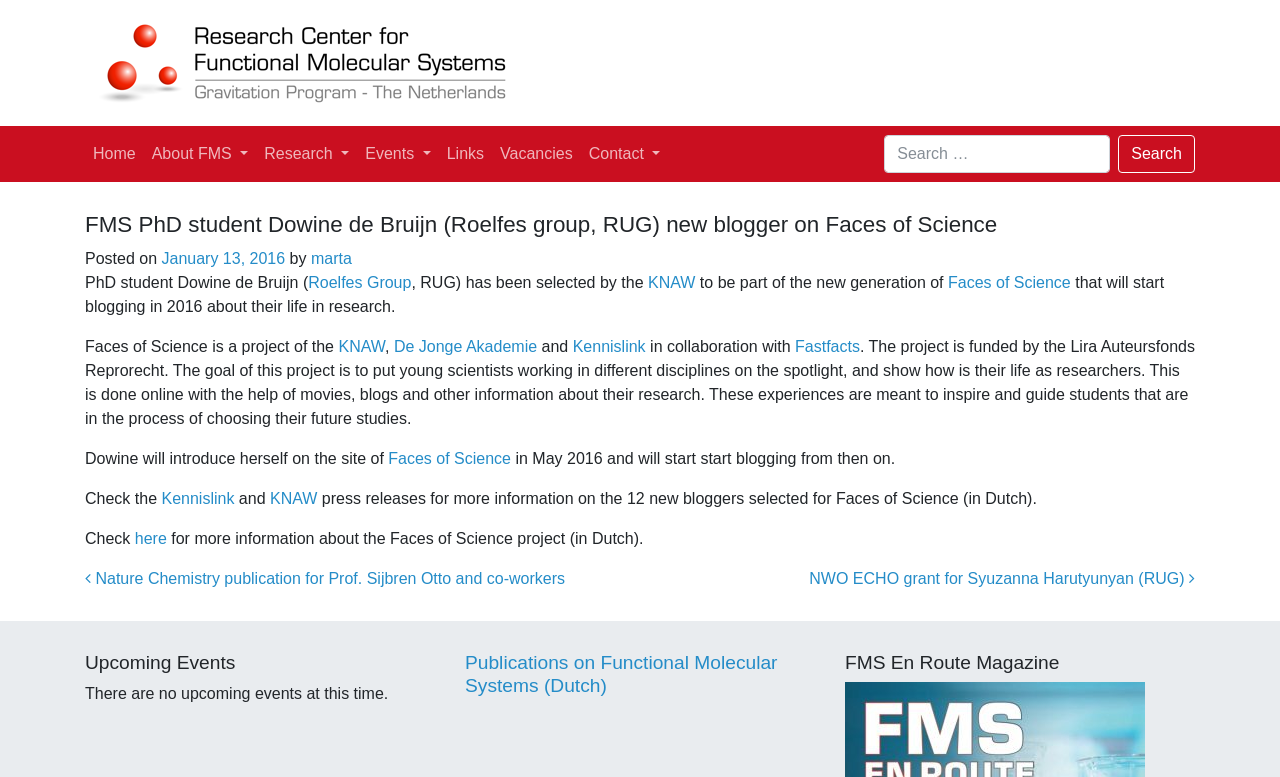Locate the bounding box coordinates of the element that should be clicked to fulfill the instruction: "Visit the Faces of Science website".

[0.741, 0.352, 0.837, 0.374]